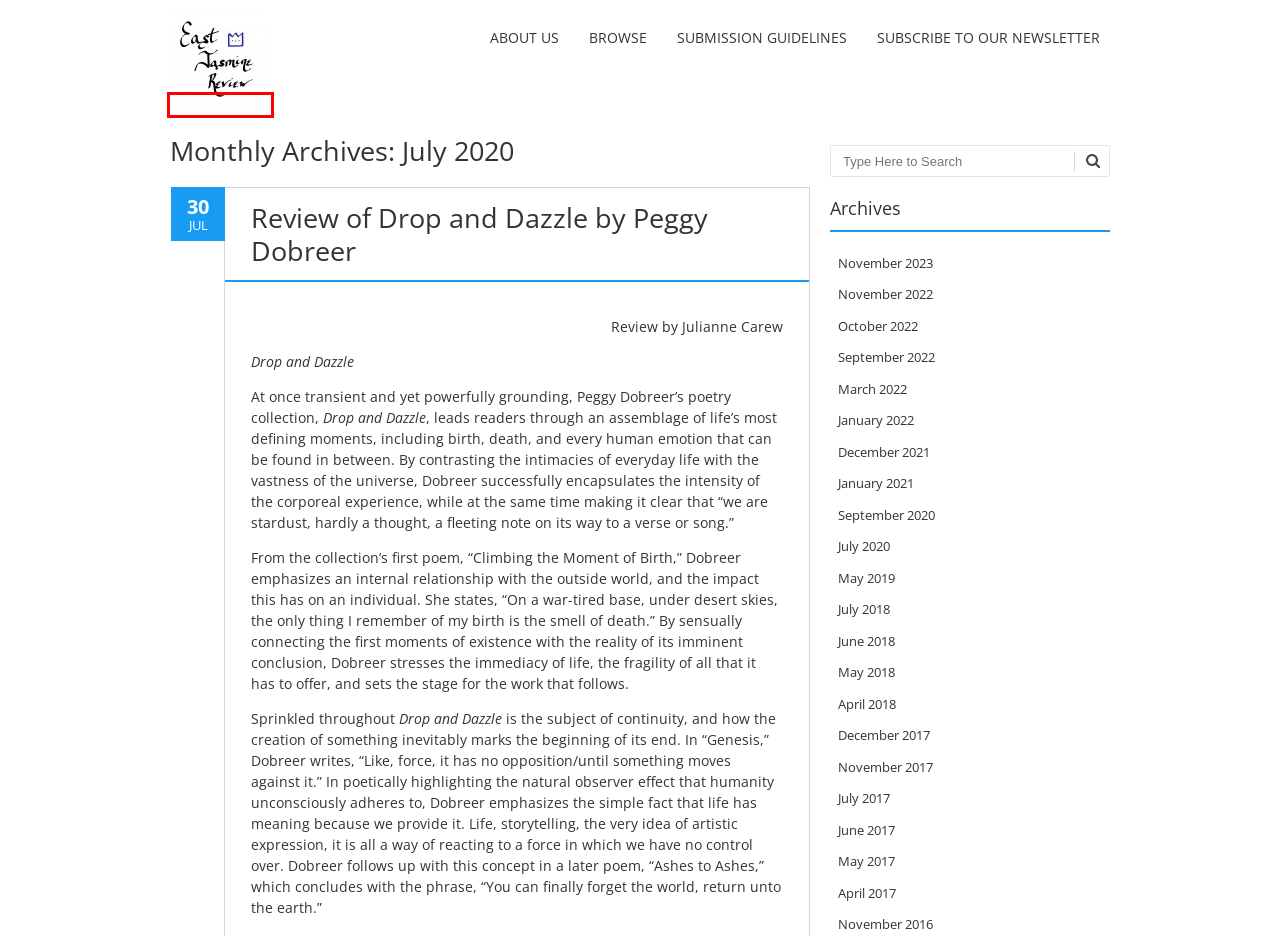You are looking at a webpage screenshot with a red bounding box around an element. Pick the description that best matches the new webpage after interacting with the element in the red bounding box. The possible descriptions are:
A. November 2022 – East Jasmine Review
B. July 2017 – East Jasmine Review
C. May 2018 – East Jasmine Review
D. East Jasmine Review – an electronic literary magazine
E. June 2017 – East Jasmine Review
F. September 2020 – East Jasmine Review
G. April 2017 – East Jasmine Review
H. May 2019 – East Jasmine Review

D